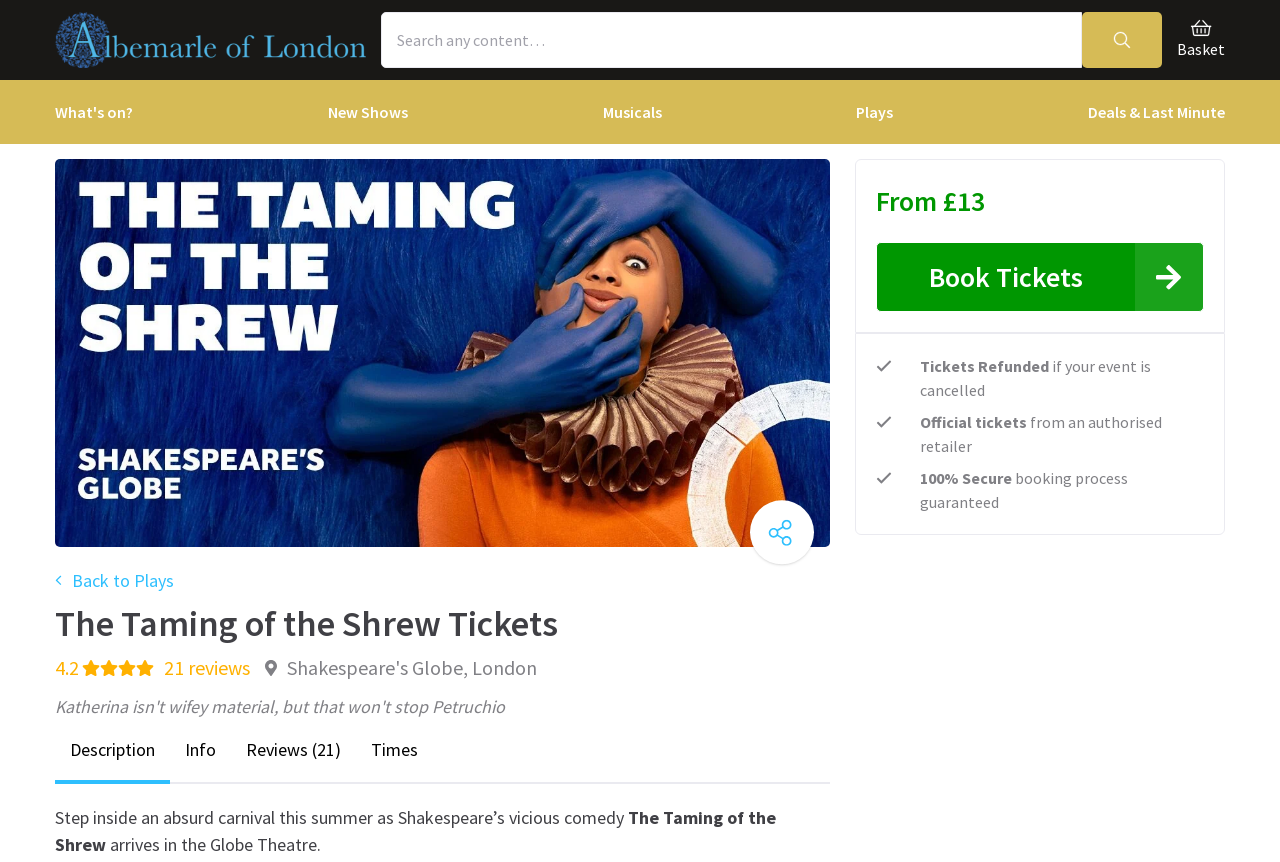Bounding box coordinates are specified in the format (top-left x, top-left y, bottom-right x, bottom-right y). All values are floating point numbers bounded between 0 and 1. Please provide the bounding box coordinate of the region this sentence describes: parent_node: Comment: name="comment" placeholder="Comment:"

None